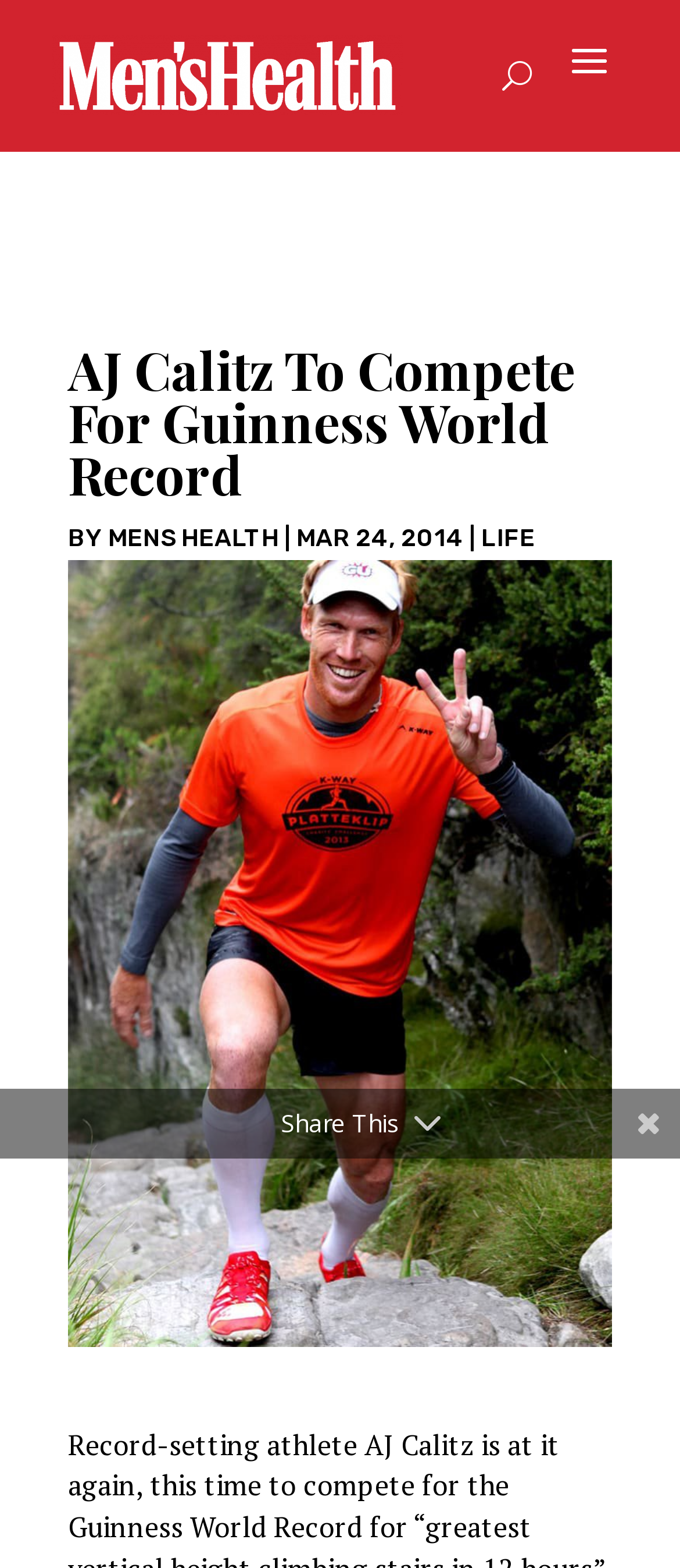Provide a brief response to the question below using a single word or phrase: 
Is there an image in the article?

Yes